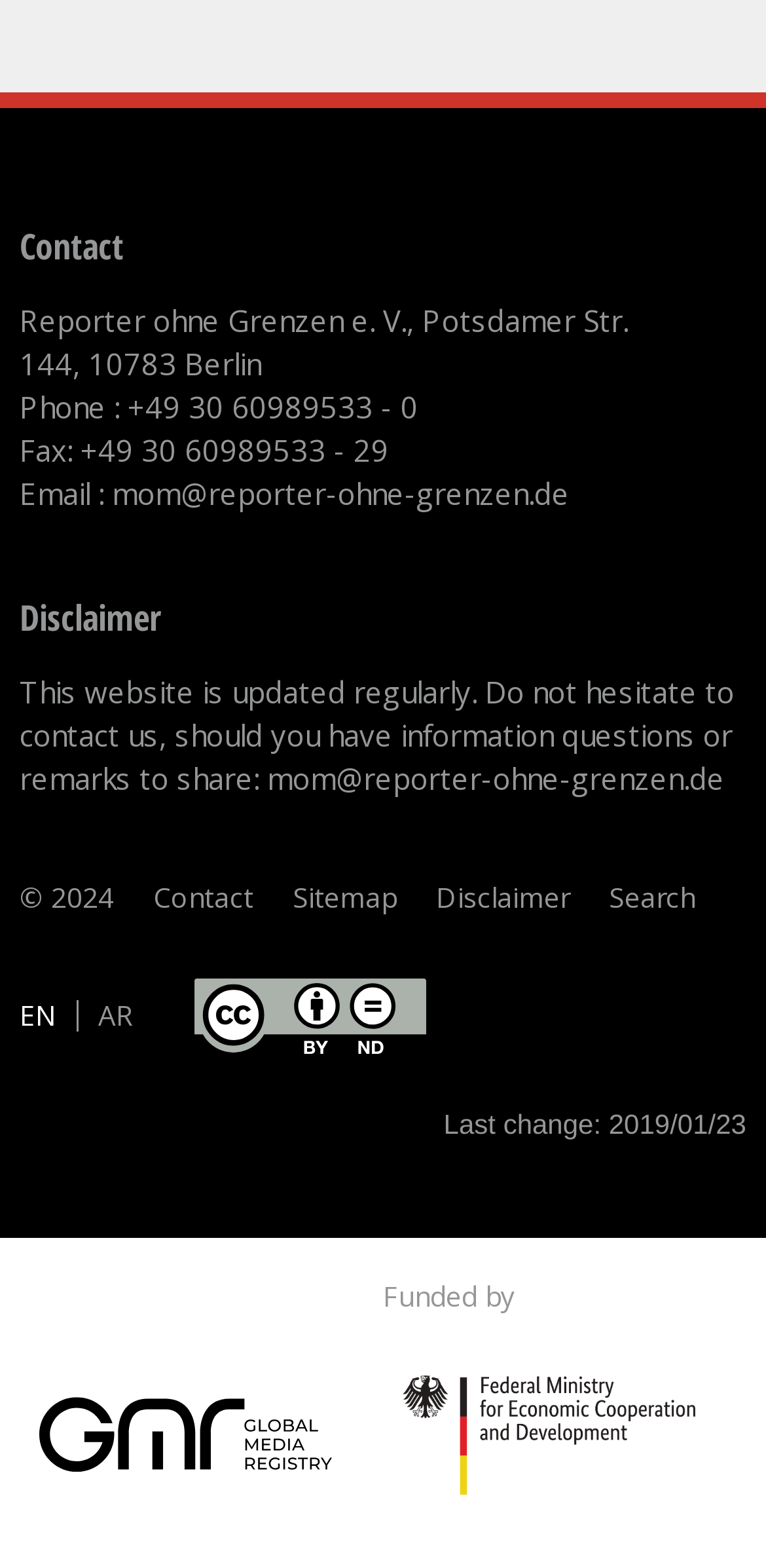Provide the bounding box coordinates of the UI element that matches the description: "mom@reporter-ohne-grenzen.de".

[0.349, 0.484, 0.946, 0.509]